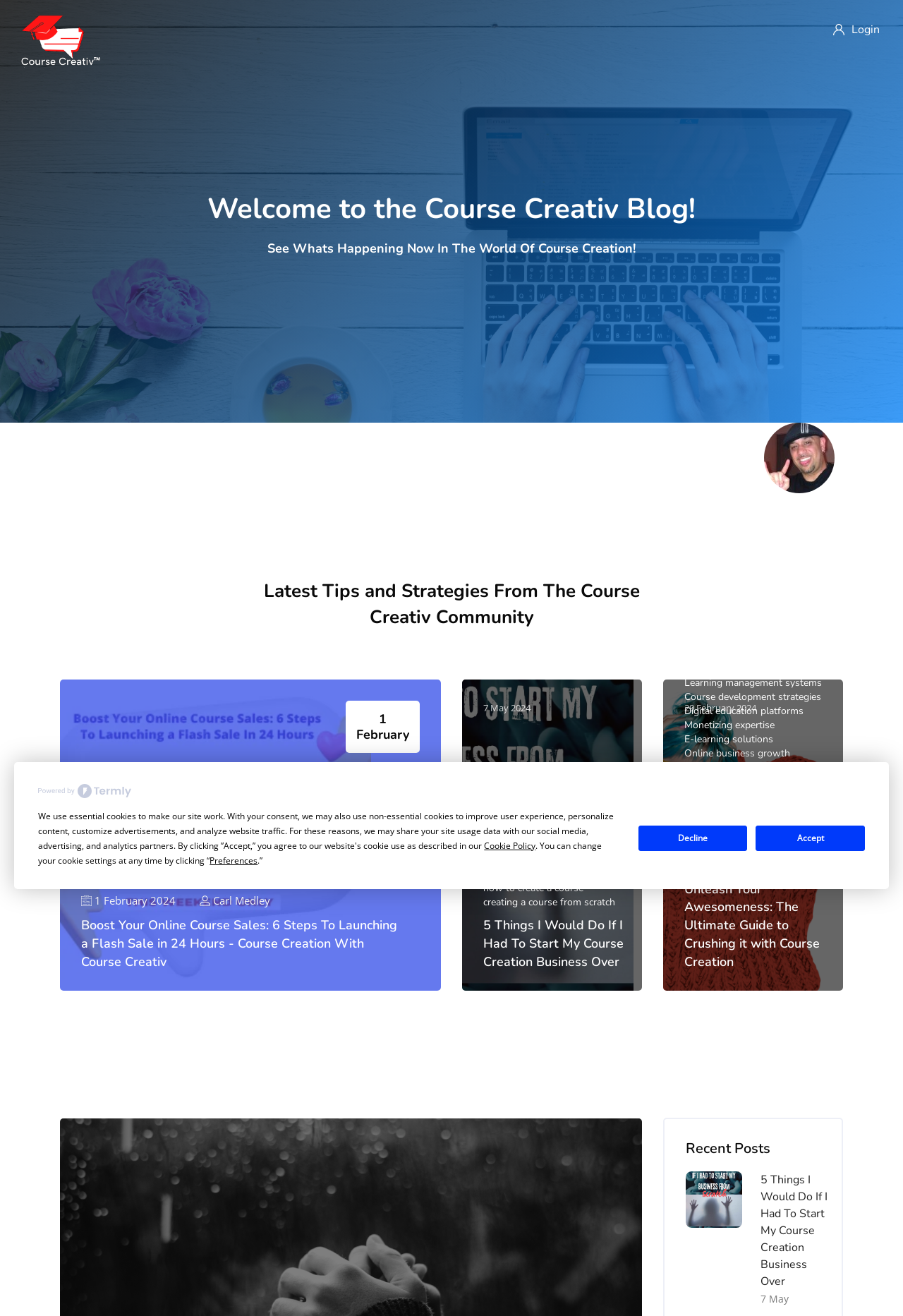Can you pinpoint the bounding box coordinates for the clickable element required for this instruction: "Read the blog post '5 Ways Build A Healthy Relationship With Your Social Media Followers'"? The coordinates should be four float numbers between 0 and 1, i.e., [left, top, right, bottom].

[0.188, 0.146, 0.812, 0.172]